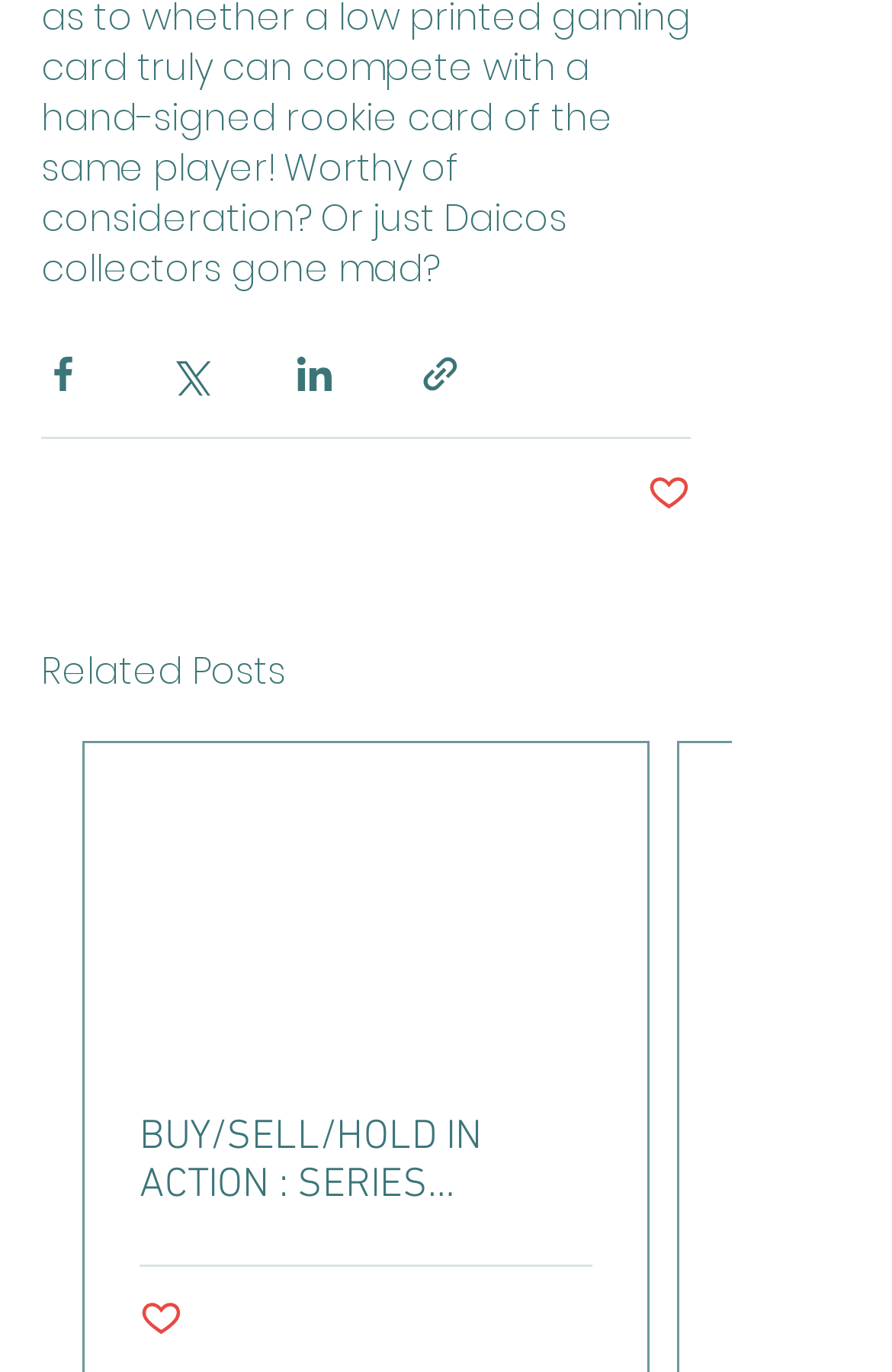Please respond to the question using a single word or phrase:
How many hidden elements are there on the page?

4